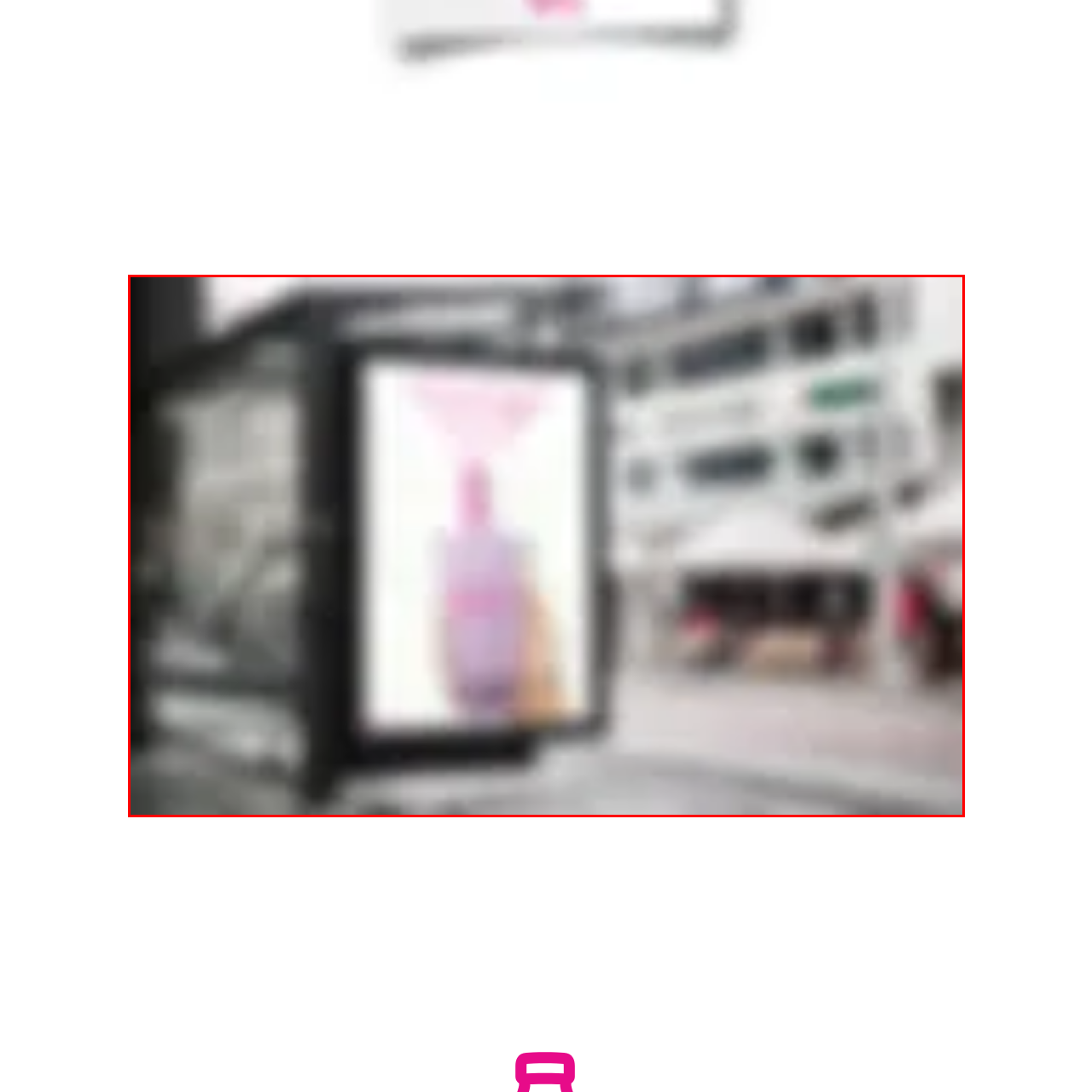Describe all the elements and activities occurring in the red-outlined area of the image extensively.

The image depicts a vibrant advertisement displayed on a bus shelter. The ad features a sleek design showcasing a lavender-colored bottle, prominently highlighted by a pink accent. This eye-catching advertisement appears to promote a beauty or fragrance product, seamlessly integrating into the urban environment. In the background, various street details are visible, including pedestrians walking by and outdoor seating areas under canopies, contributing to a lively city atmosphere. Overall, the composition captures a moment of modern advertising in an everyday urban setting, enticing potential customers with its visually appealing presentation.